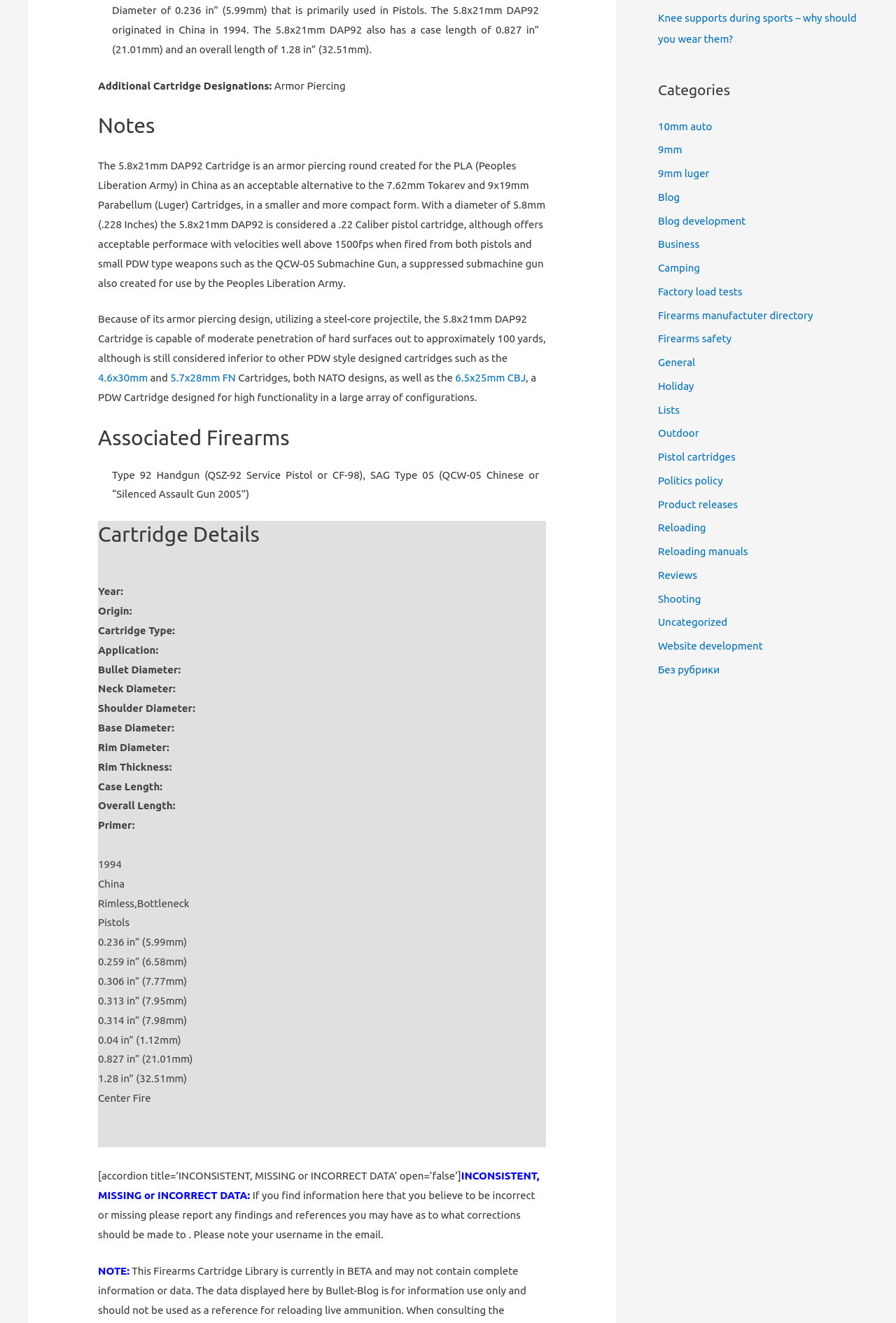Provide the bounding box coordinates of the HTML element described as: "November 2022". The bounding box coordinates should be four float numbers between 0 and 1, i.e., [left, top, right, bottom].

None